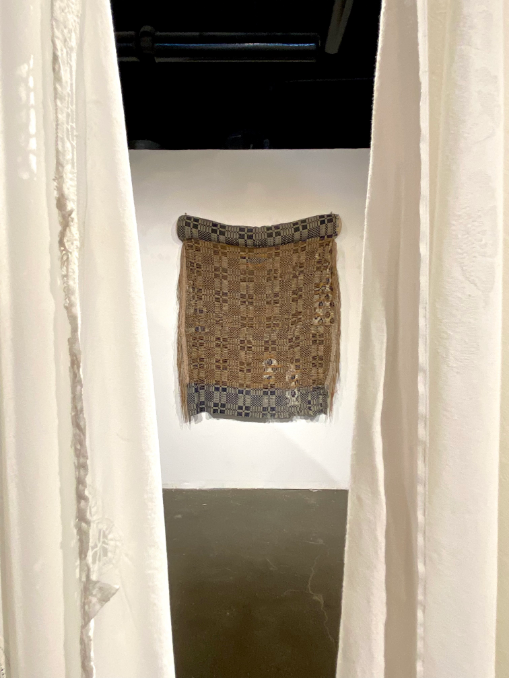Illustrate the scene in the image with a detailed description.

The image captures a beautifully woven textile piece displayed against a clean, white backdrop, expertly showcased within a gallery or exhibition space. This textile features intricate patterns and a blend of earthy tones, complemented by a decorative border at the top. The fringes beneath add a touch of texture, enhancing the artisan craftsmanship. 

Framing the textile are soft, flowing white curtains that lead the viewer’s gaze directly to the artwork, creating a sense of depth and inviting exploration. The polished, dark floor contrasts with the lighter elements in the scene, while the minimalist environment emphasizes the significance of the displayed piece, suggesting a curated art experience where the focus is solely on the craftsmanship and cultural narrative embodied in the textile.